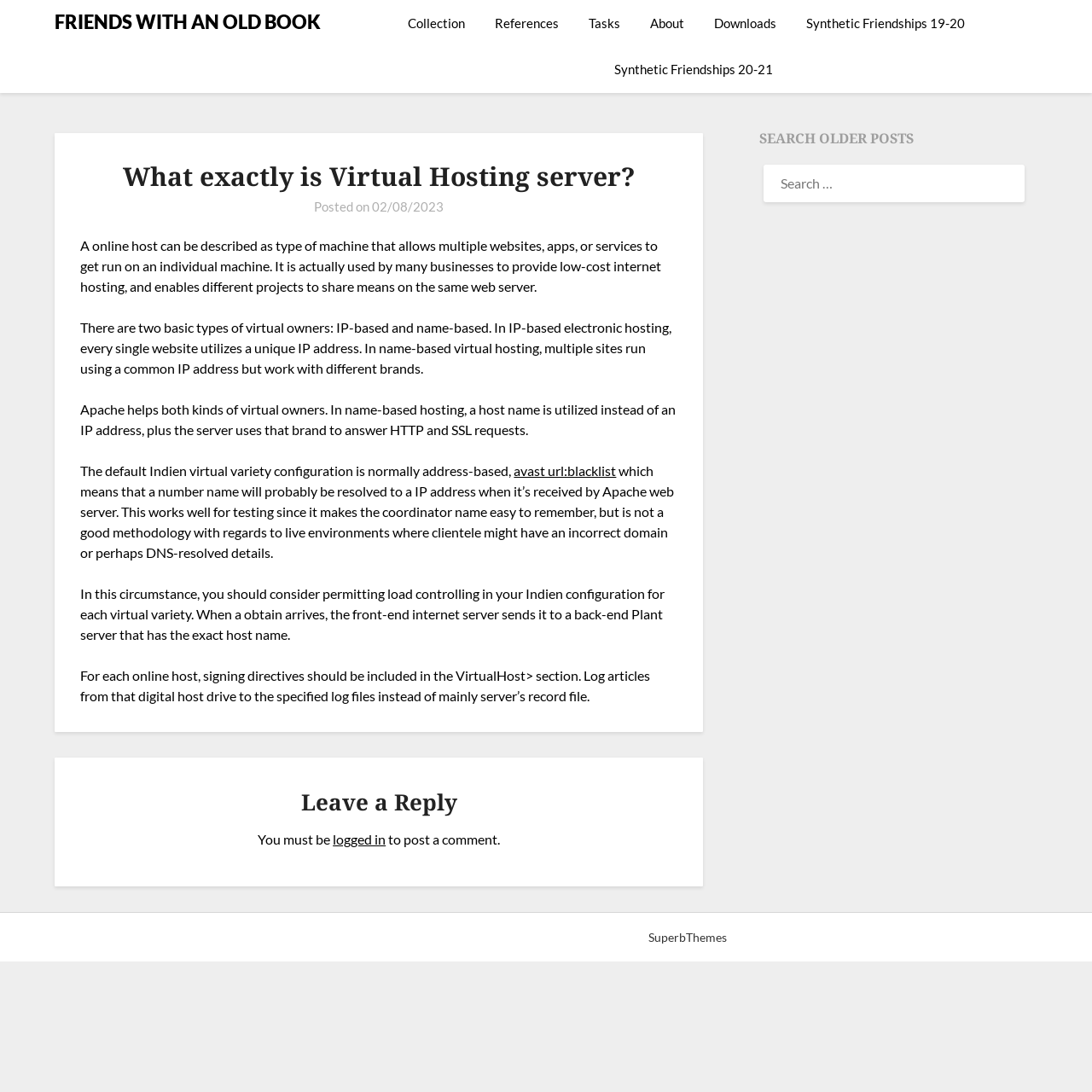Give the bounding box coordinates for the element described as: "References".

[0.441, 0.0, 0.524, 0.042]